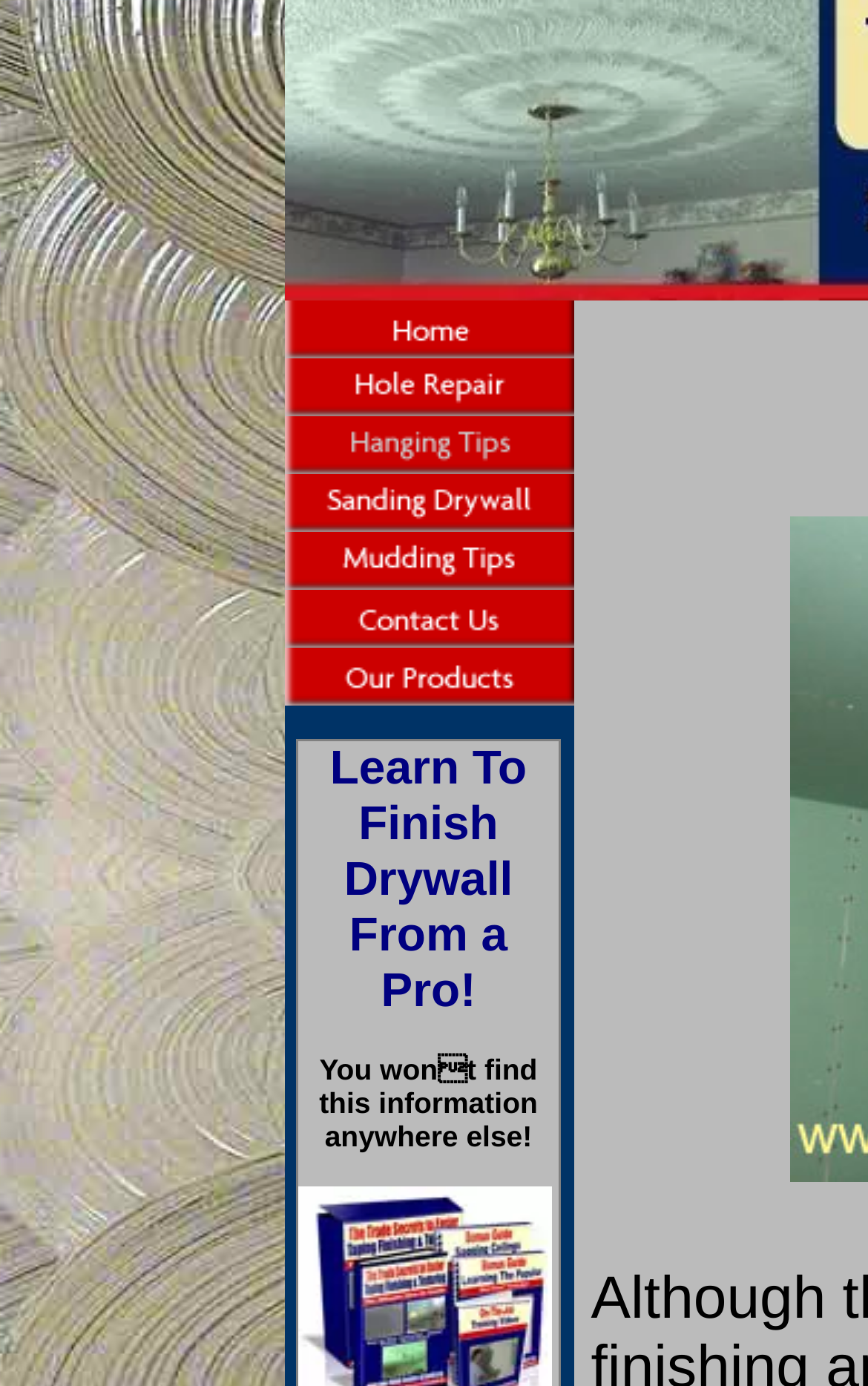Please answer the following question using a single word or phrase: What is the purpose of the webpage?

Drywall tips